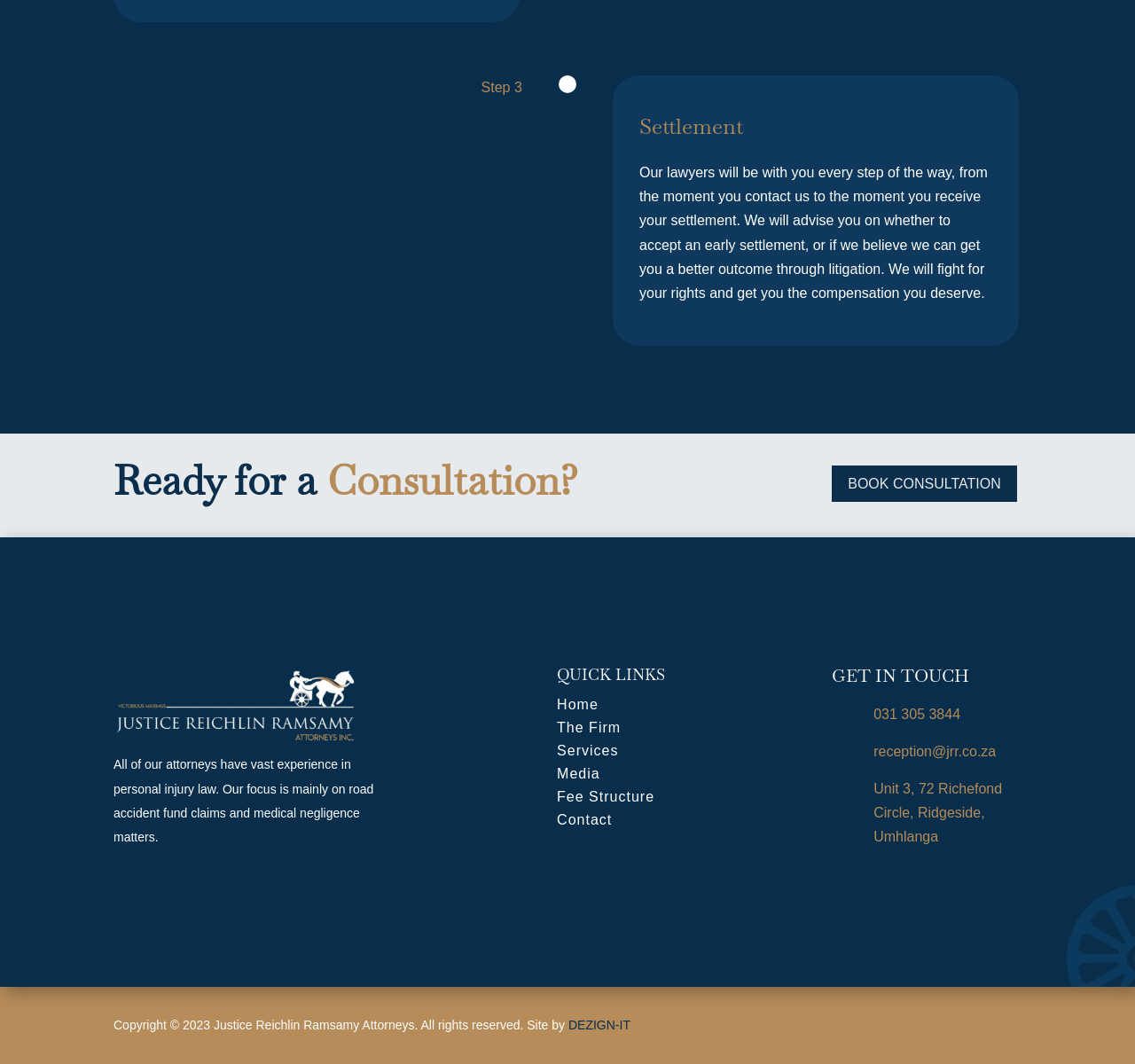What type of law does the firm specialize in?
Please ensure your answer is as detailed and informative as possible.

The webpage mentions that 'All of our attorneys have vast experience in personal injury law. Our focus is mainly on road accident fund claims and medical negligence matters.' This indicates that the firm specializes in personal injury law.